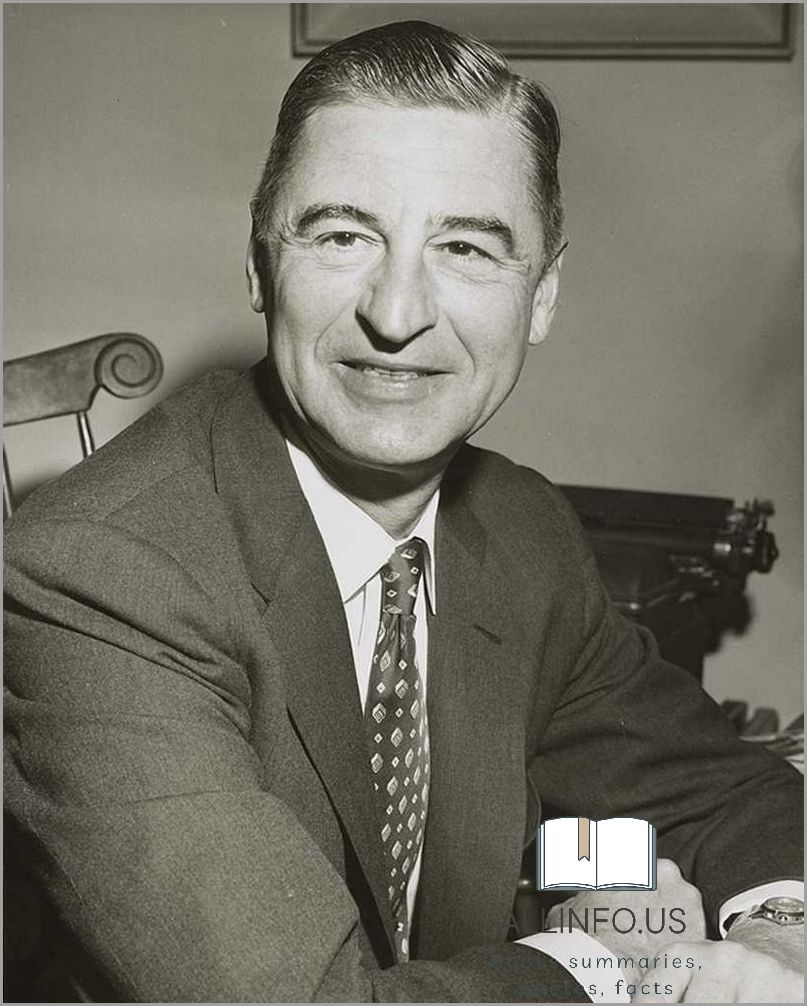Provide a single word or phrase to answer the given question: 
What type of books did the man create?

Children's books